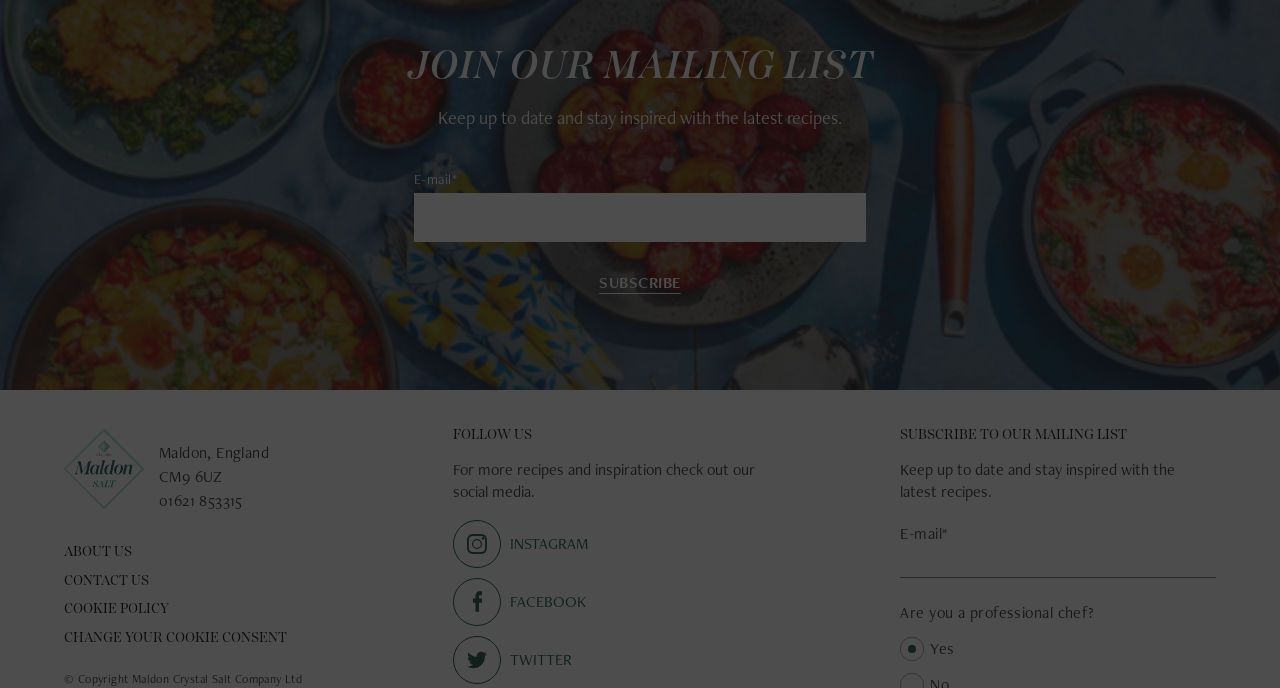Identify the bounding box coordinates of the area that should be clicked in order to complete the given instruction: "Click the link to read the story about the Parkinson Support Group". The bounding box coordinates should be four float numbers between 0 and 1, i.e., [left, top, right, bottom].

None